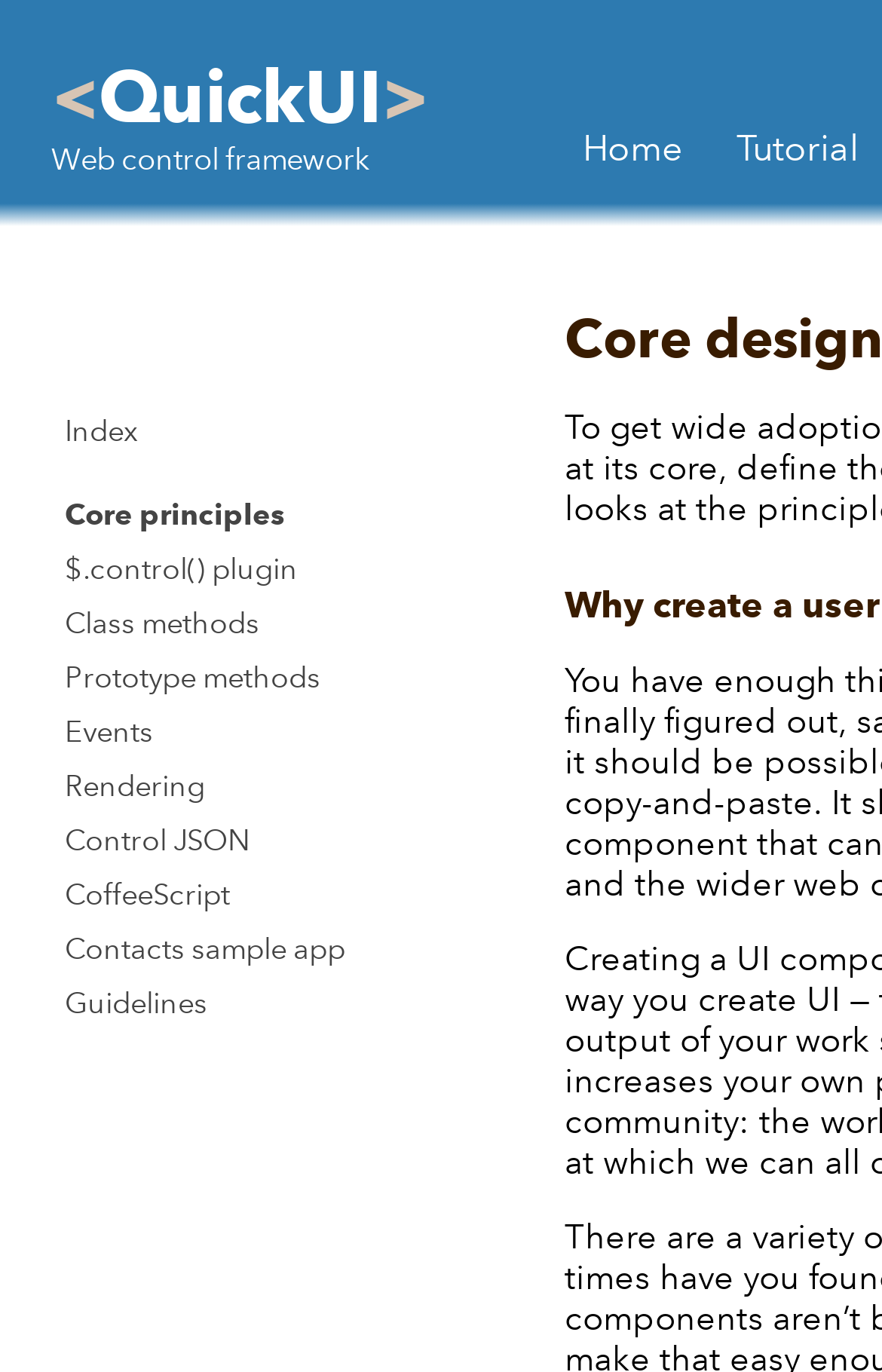Please determine the bounding box coordinates of the area that needs to be clicked to complete this task: 'explore control JSON'. The coordinates must be four float numbers between 0 and 1, formatted as [left, top, right, bottom].

[0.065, 0.594, 0.478, 0.629]